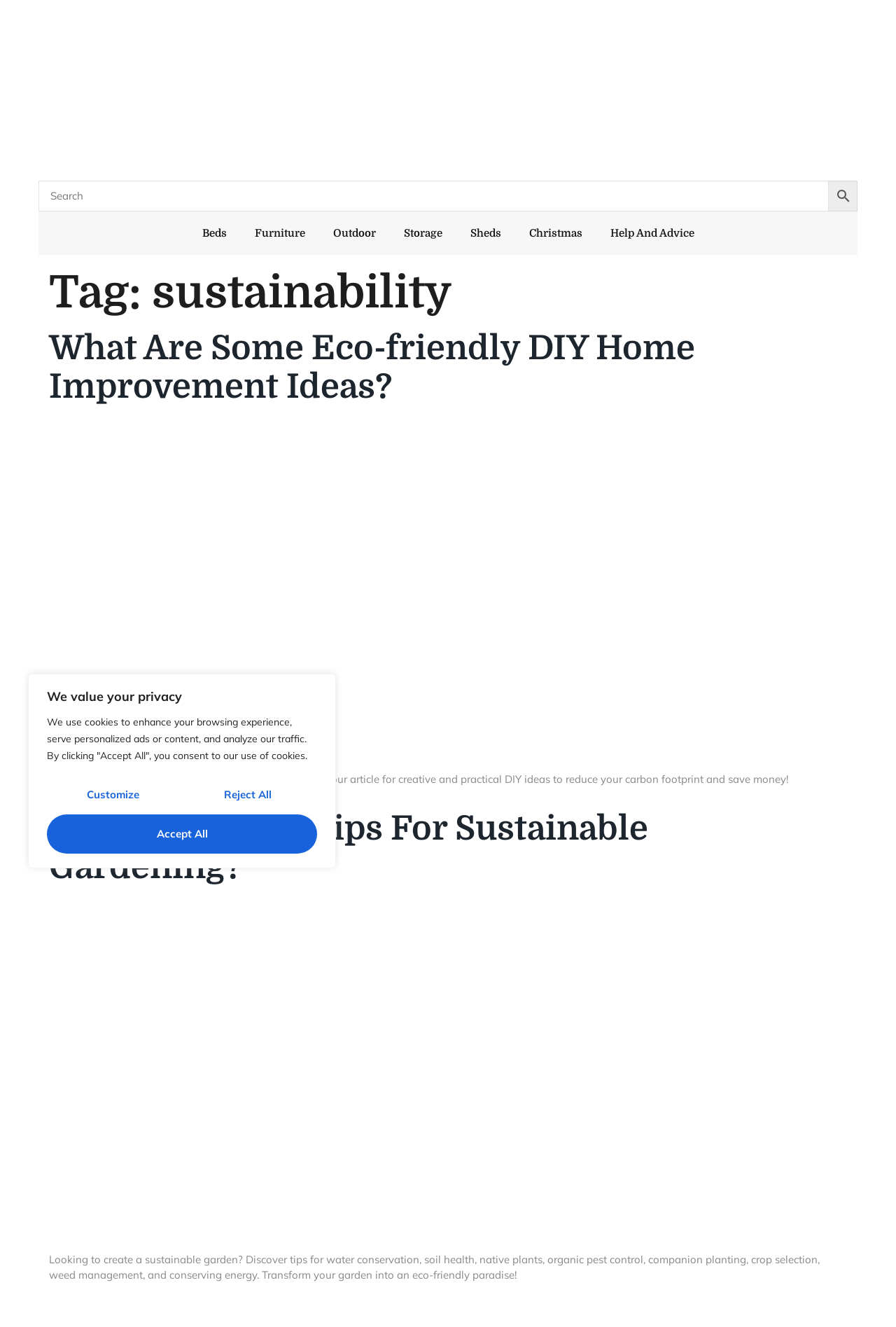Answer in one word or a short phrase: 
What categories are listed at the top of the webpage?

Beds, Furniture, Outdoor, etc.